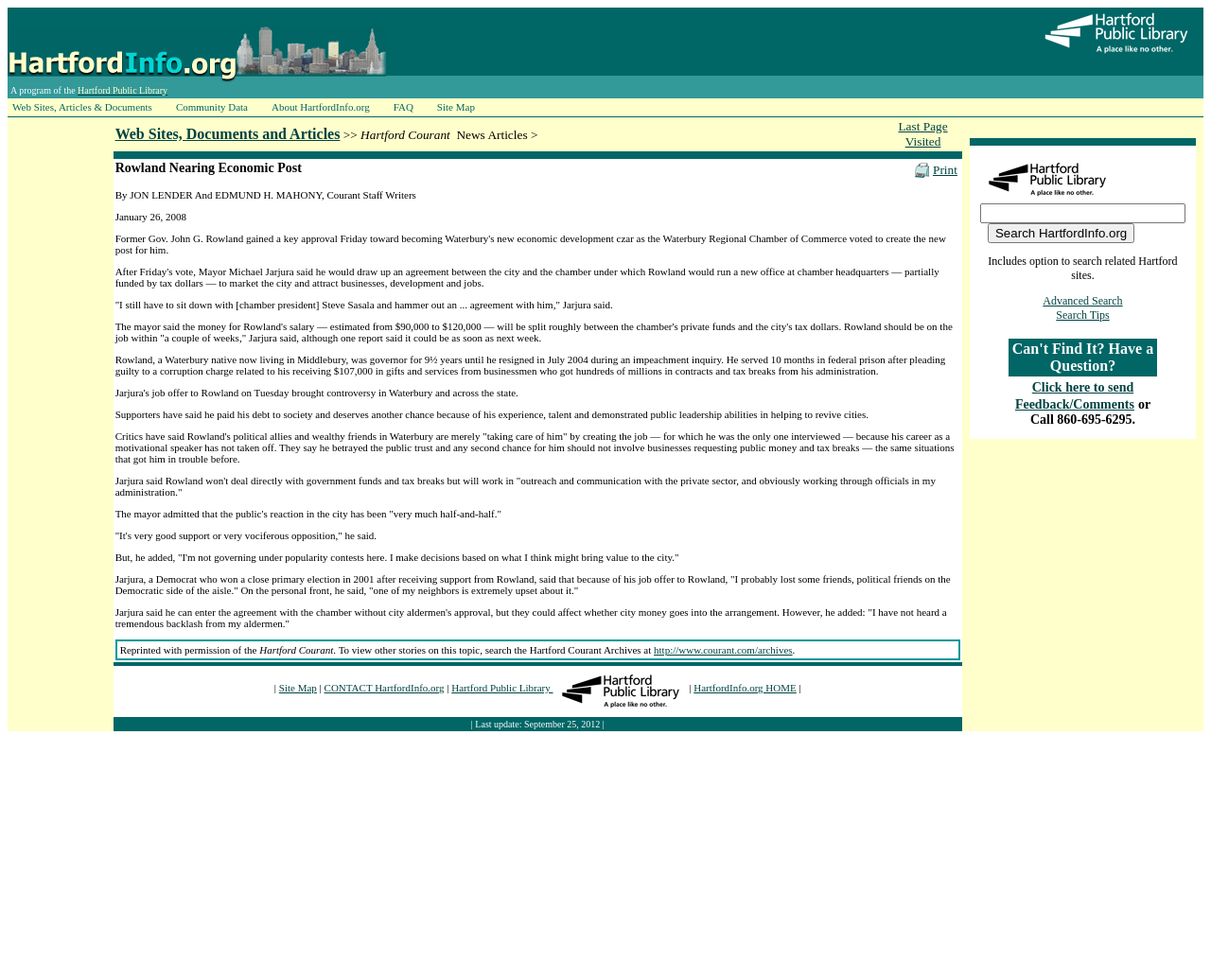Identify the bounding box of the HTML element described here: "Web Sites, Articles & Documents". Provide the coordinates as four float numbers between 0 and 1: [left, top, right, bottom].

[0.006, 0.101, 0.141, 0.117]